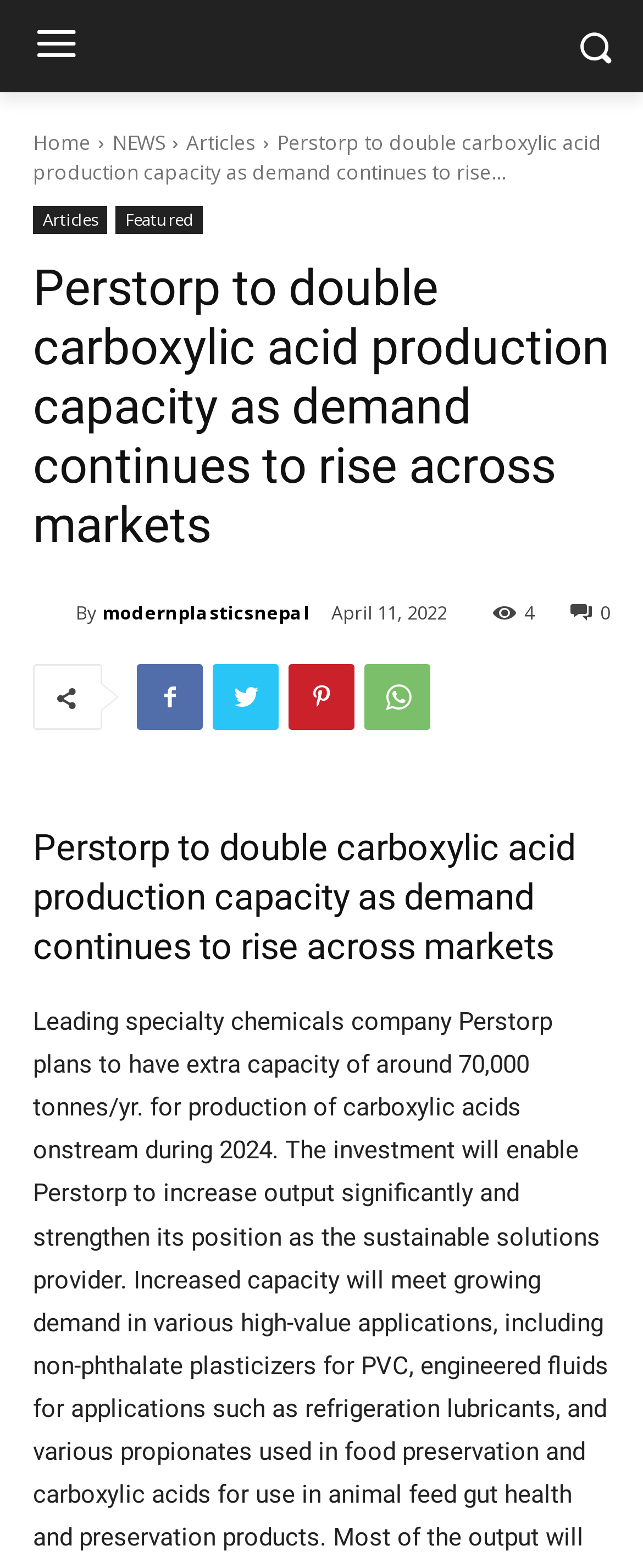Construct a comprehensive description capturing every detail on the webpage.

The webpage appears to be a news article page from Modern Plastics Nepal. At the top, there is a logo image on the right side, and a navigation menu with links to "Home", "NEWS", and "Articles" on the left side. Below the navigation menu, there is a heading that reads "Perstorp to double carboxylic acid production capacity as demand continues to rise across markets". 

Underneath the heading, there are two rows of links. The first row has links to "Articles" and "Featured", while the second row has social media links represented by icons. On the top-right corner, there is a link to "modernplasticsnepal" with a small logo image next to it. 

The main content of the article starts with a byline that reads "By" followed by the author's name, which is not specified. The article's publication date, "April 11, 2022", is displayed next to the byline. On the right side of the publication date, there is a share button represented by an icon. 

The article's content is summarized in a single paragraph, which is not fully displayed. The full article title is repeated as a heading in the middle of the page, separating the article's summary from the rest of the content.